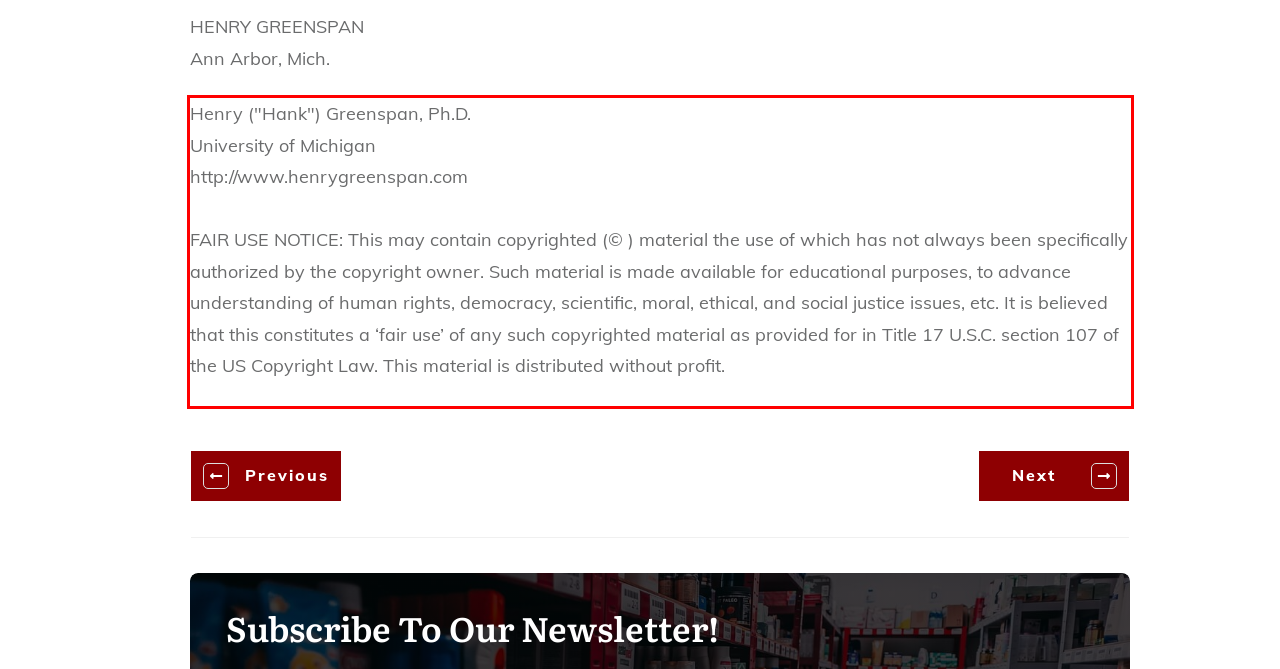Please examine the screenshot of the webpage and read the text present within the red rectangle bounding box.

Henry ("Hank") Greenspan, Ph.D. University of Michigan http://www.henrygreenspan.com FAIR USE NOTICE: This may contain copyrighted (© ) material the use of which has not always been specifically authorized by the copyright owner. Such material is made available for educational purposes, to advance understanding of human rights, democracy, scientific, moral, ethical, and social justice issues, etc. It is believed that this constitutes a ‘fair use’ of any such copyrighted material as provided for in Title 17 U.S.C. section 107 of the US Copyright Law. This material is distributed without profit.